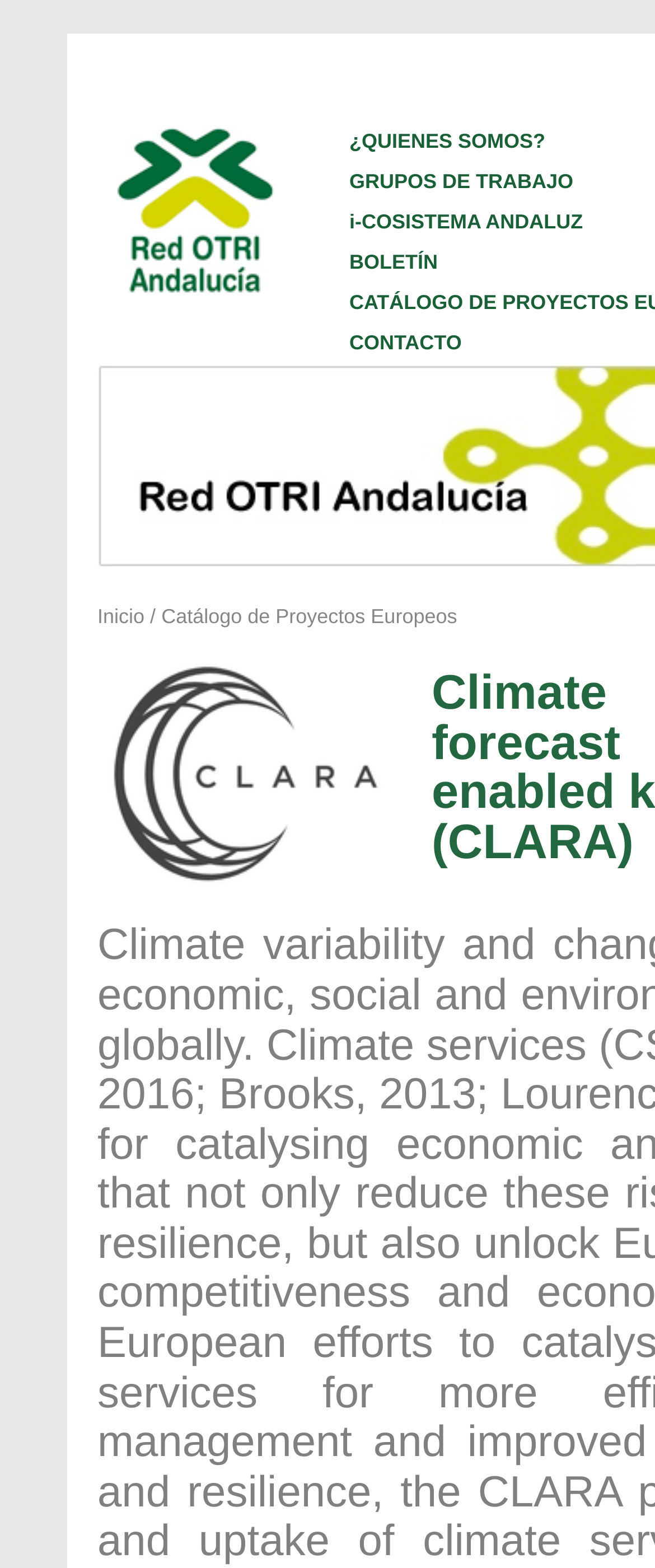Based on the image, please respond to the question with as much detail as possible:
What is the name of the catalog?

I found a link element with the text 'Catálogo de Proyectos Europeos' in the middle section of the webpage, which is likely the name of a catalog.